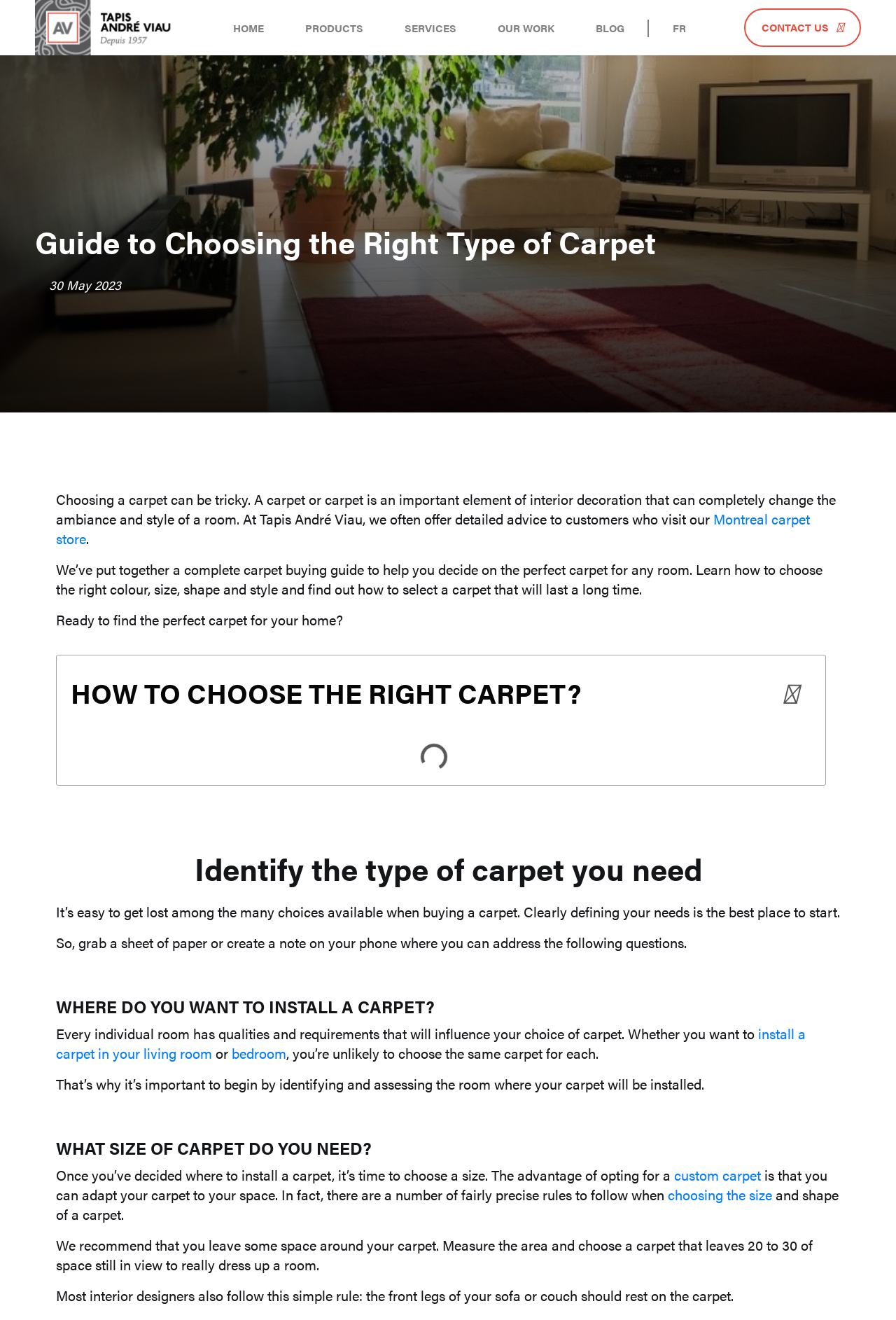Provide a one-word or short-phrase answer to the question:
Where can users get detailed advice on choosing a carpet?

Montreal carpet store